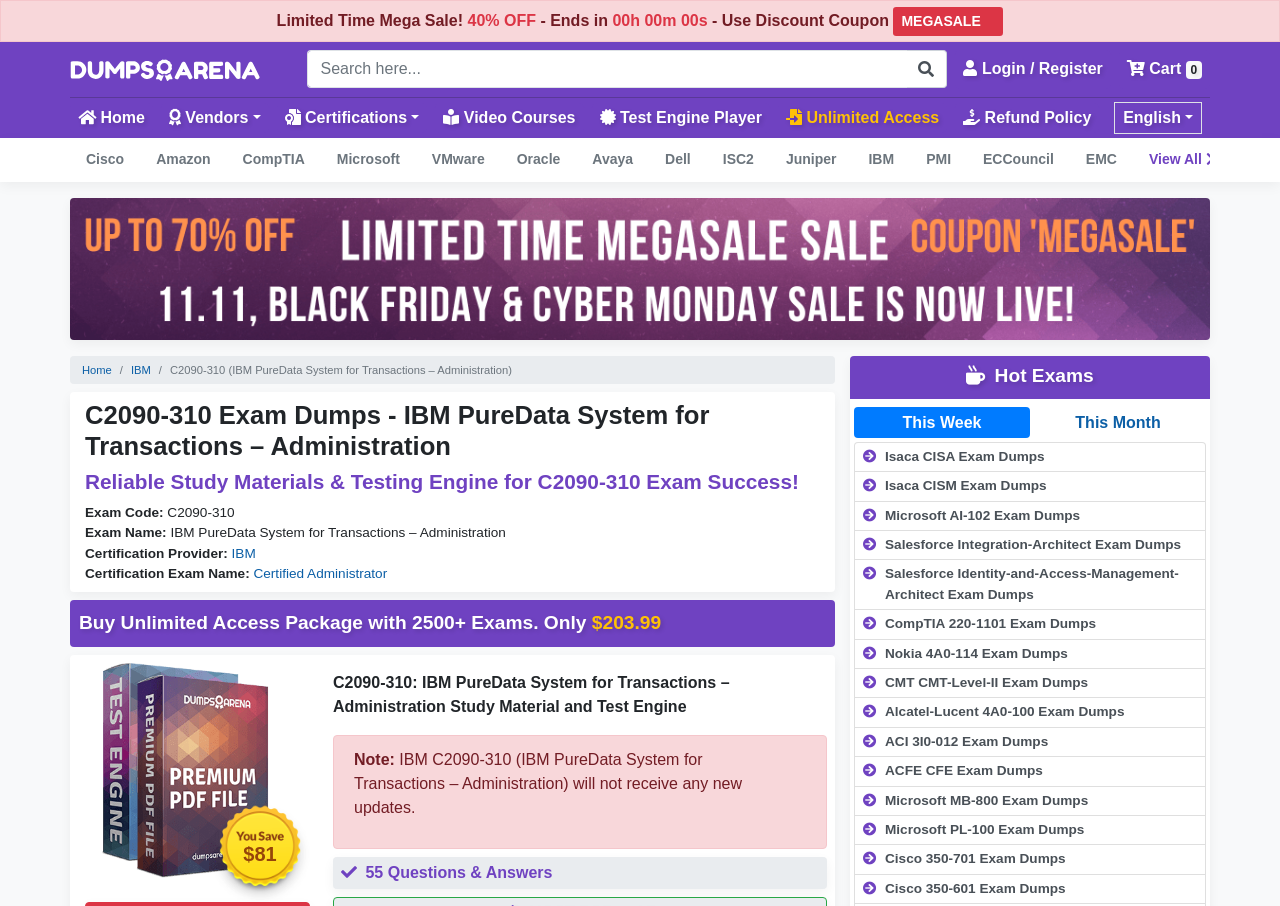What is the certification provider for the C2090-310 exam?
Look at the image and respond with a one-word or short phrase answer.

IBM